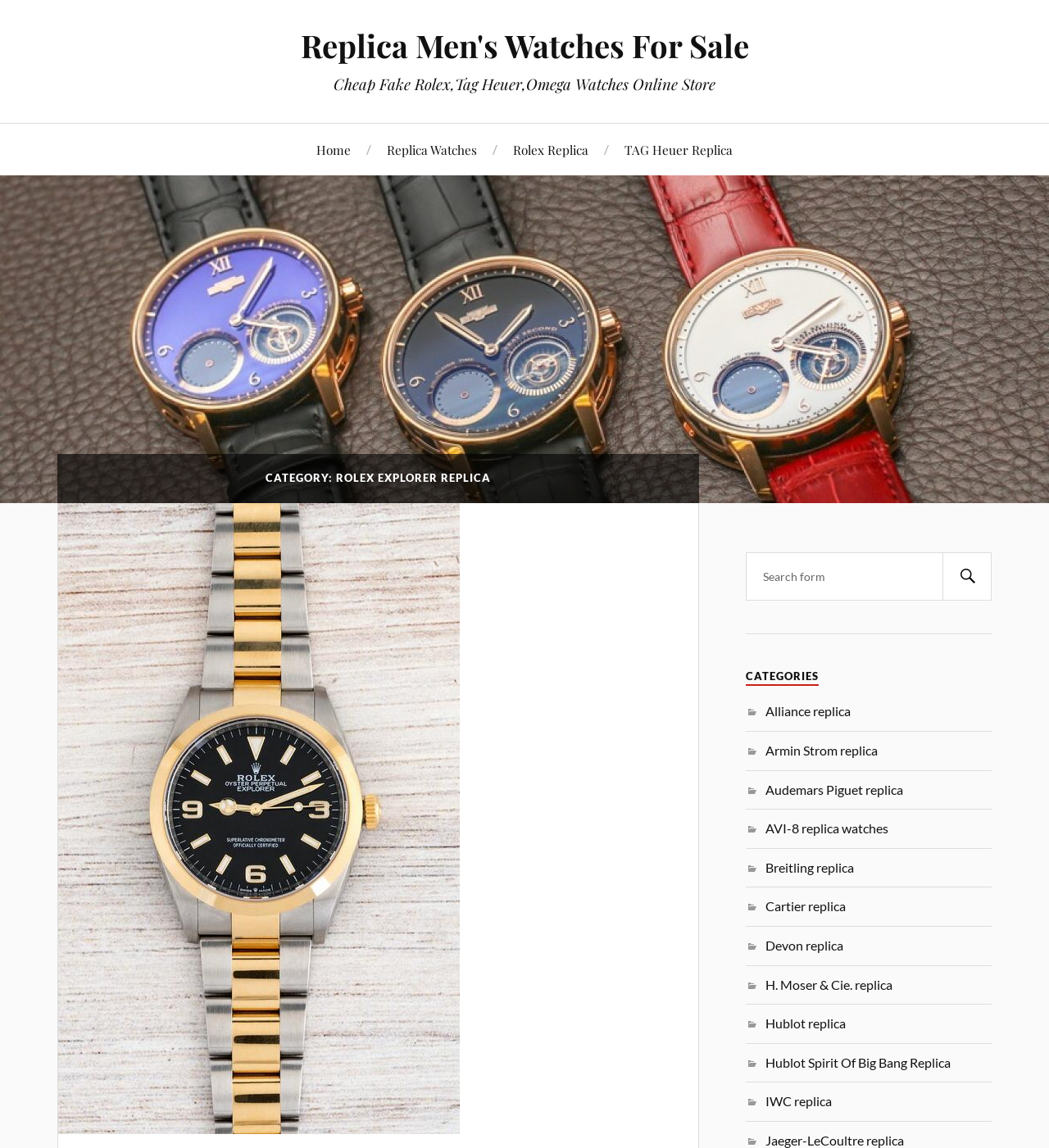Select the bounding box coordinates of the element I need to click to carry out the following instruction: "Read the guide to AAA Swiss Fake Rolex Explorer I Watches".

[0.055, 0.438, 0.666, 0.988]